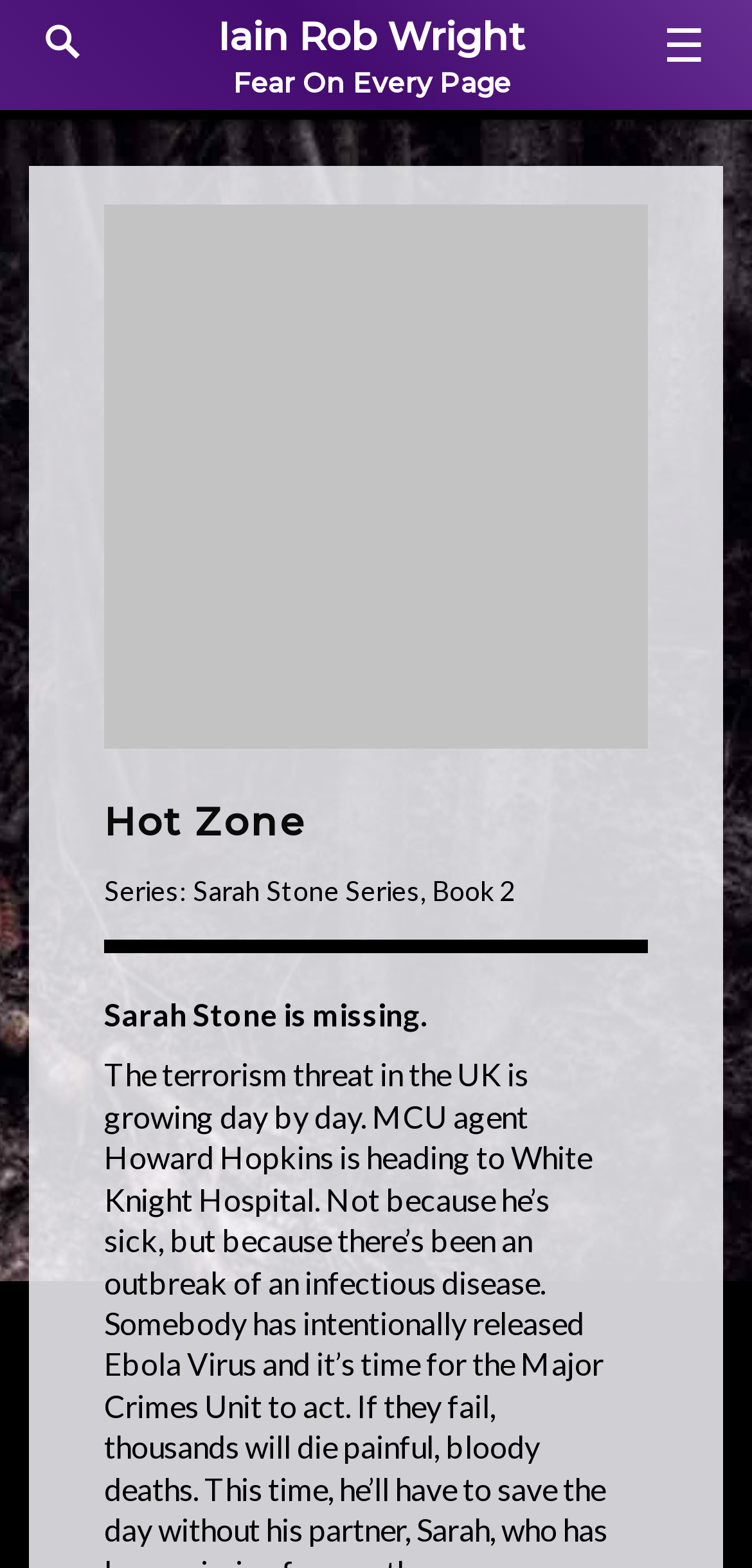What is the name of the current section?
Using the details from the image, give an elaborate explanation to answer the question.

I found the answer by looking at the image and heading with the text 'Hot Zone' which indicates that the current section is 'Hot Zone'.